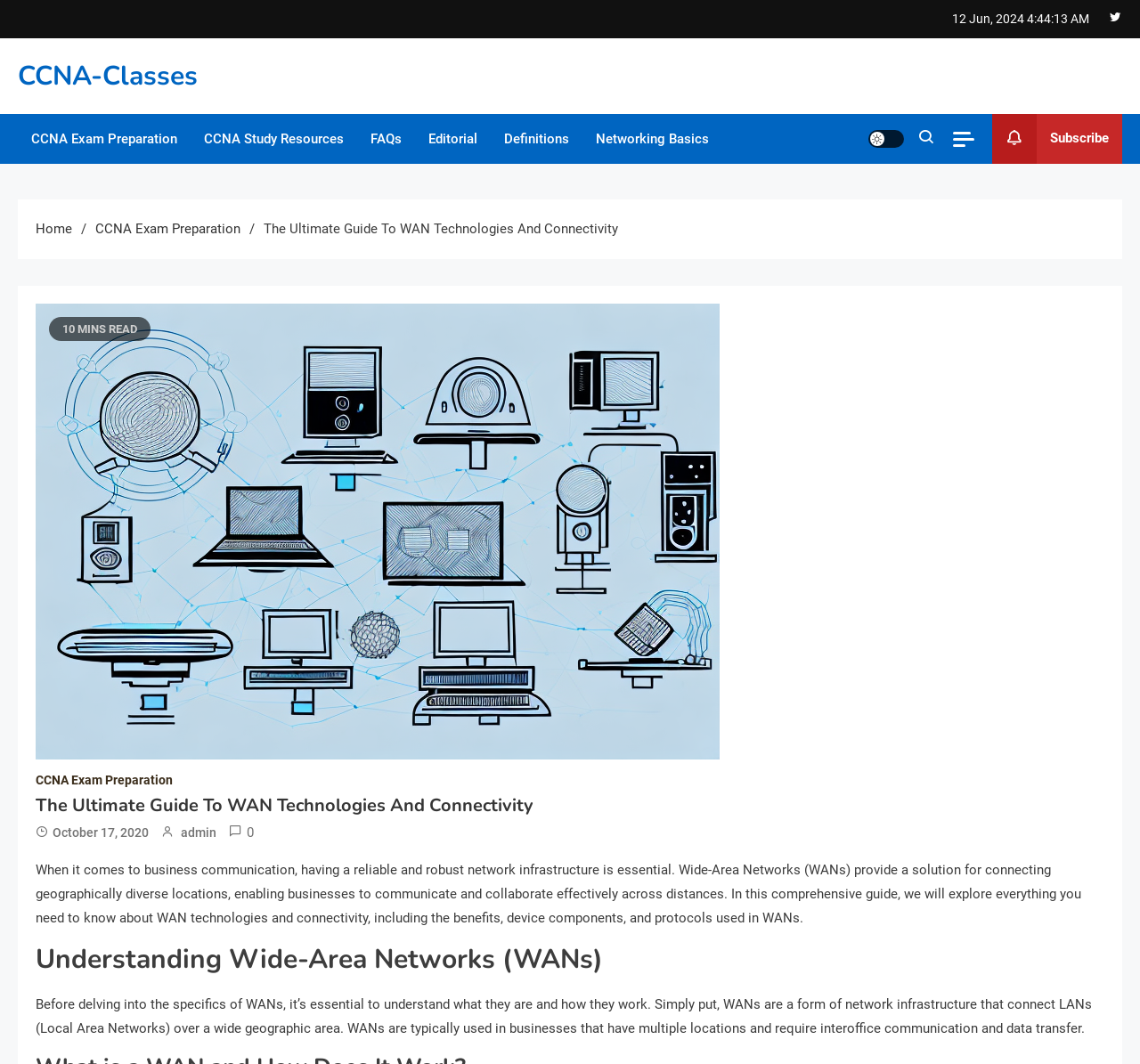Identify the bounding box for the described UI element: "Networking Basics".

[0.511, 0.108, 0.634, 0.154]